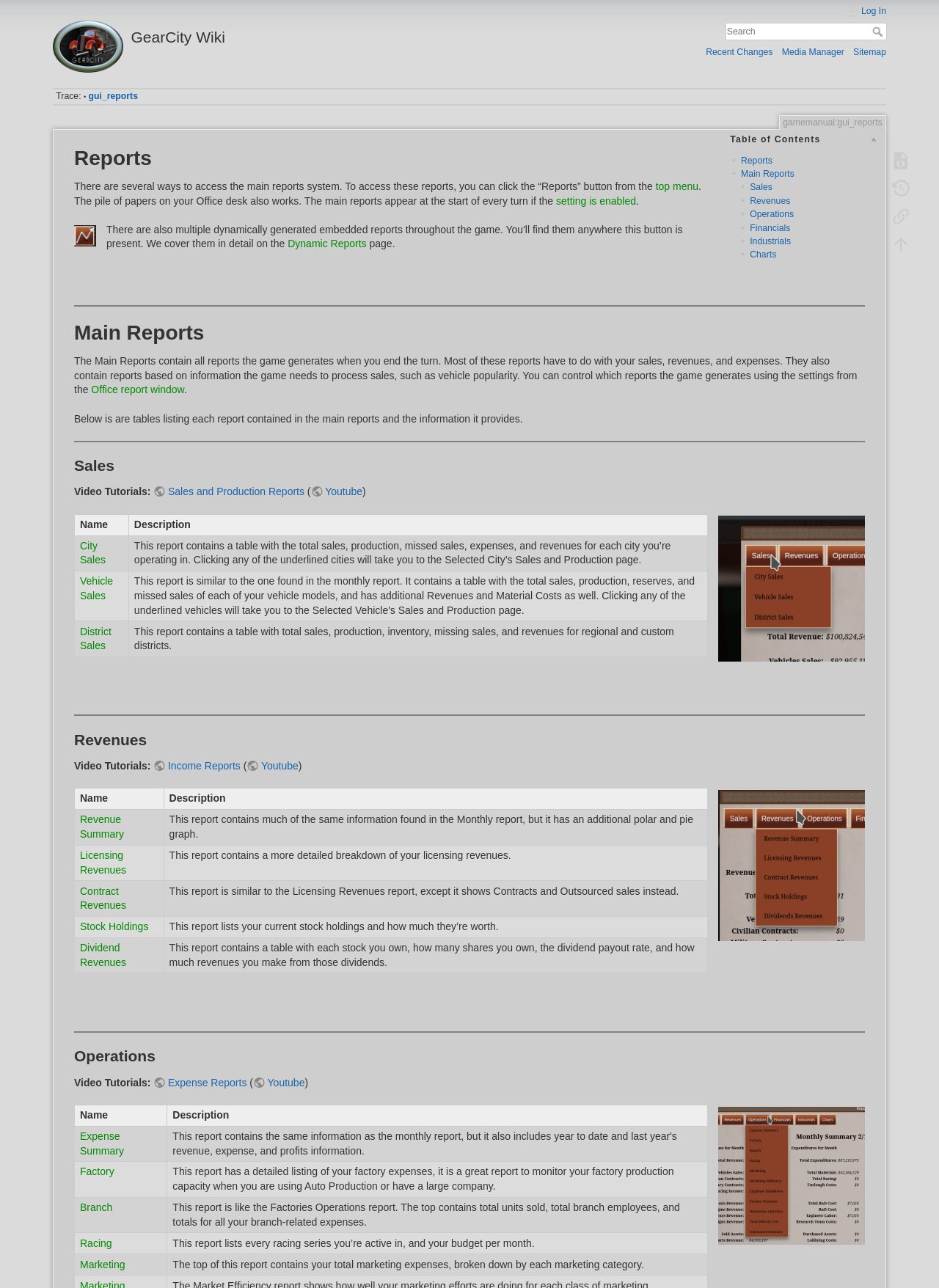What type of information is provided in the 'City Sales' report?
Please give a detailed and elaborate explanation in response to the question.

According to the webpage, the 'City Sales' report contains a table with total sales, production, missed sales, expenses, and revenues for each city the player is operating in, providing a detailed overview of the player's sales and production performance in each city.